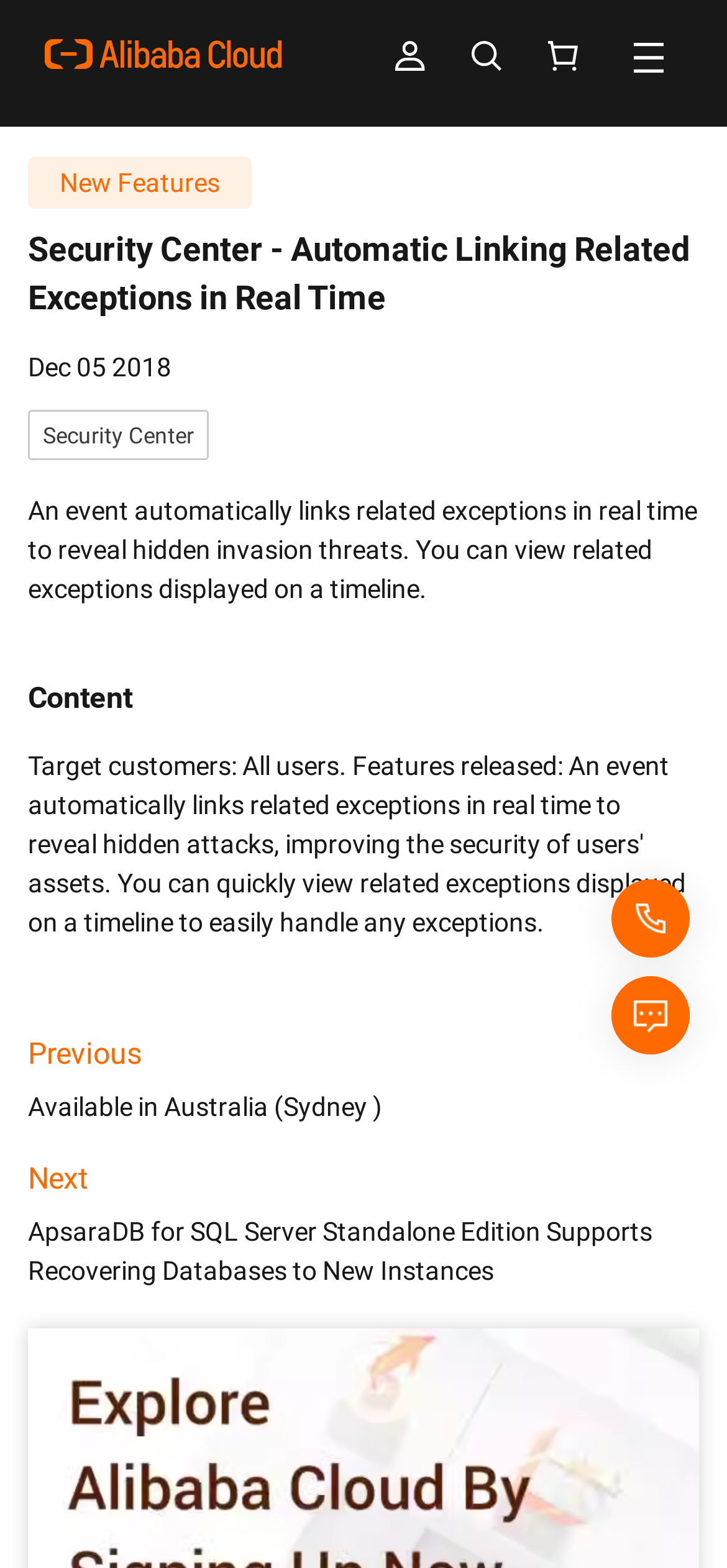Provide the bounding box coordinates of the UI element that matches the description: "Cart".

[0.715, 0.013, 0.836, 0.056]